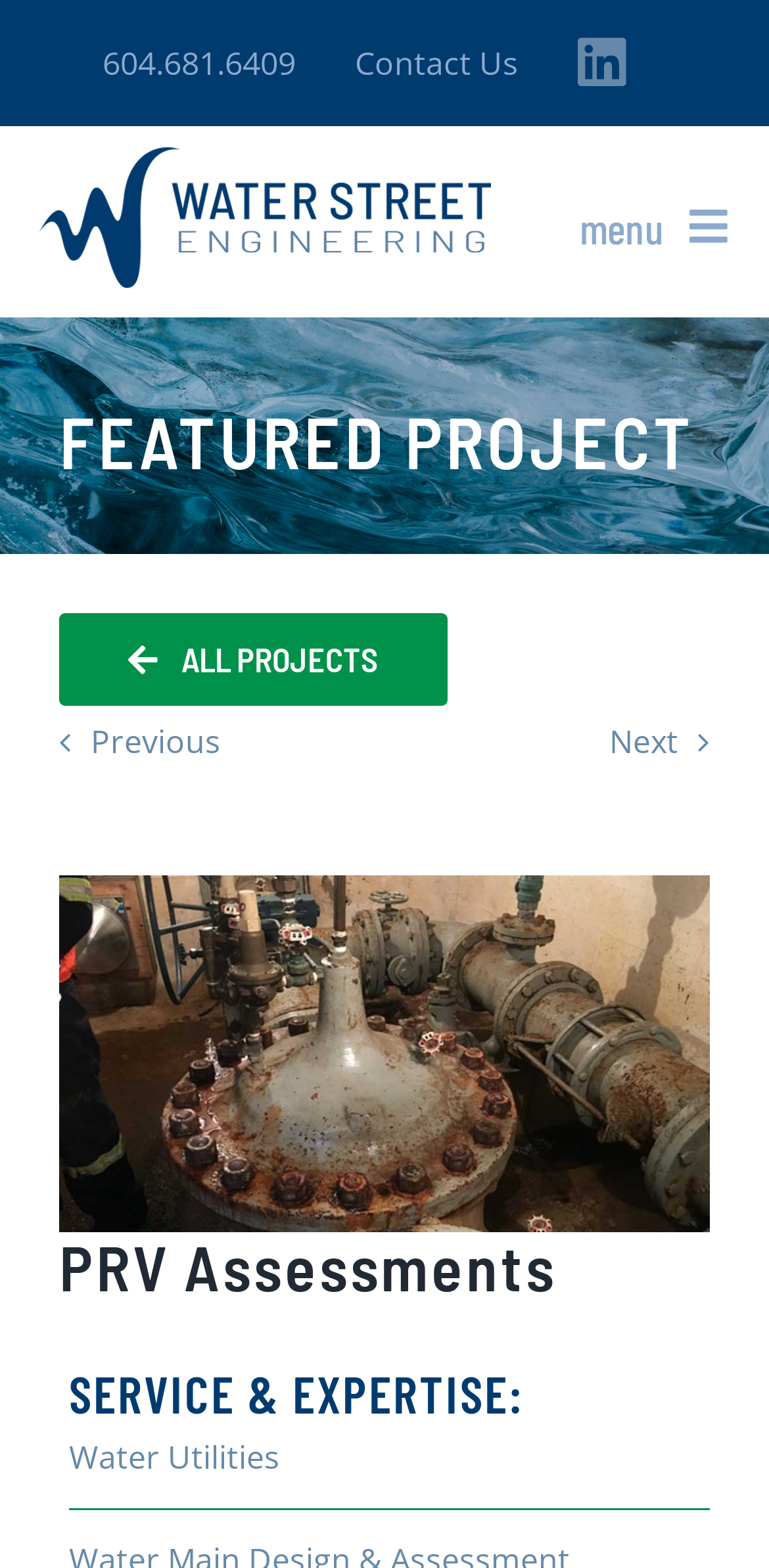Detail the features and information presented on the webpage.

The webpage is about Water Street Engineering, a company that provides engineering services. At the top left corner, there is a navigation menu labeled "utilities" with three links: a phone number, "Contact Us", and an empty link. Next to it, there is a Water Street Engineering logo, which is also an image.

On the top right corner, there is a main navigation menu with a button labeled "menu" that controls the menu. The menu has five links: "AREAS OF PRACTICE", "EXPERTISE", "PROJECTS", "TEAM", and "ABOUT", with the "ABOUT" link having a submenu.

Below the navigation menus, there is a featured project section. It has a heading "FEATURED PROJECT" and a link "ALL PROJECTS" on the left side. On the right side, there are two links for navigation: "Previous" and "Next". Below these links, there is a large image that takes up most of the width of the page.

Above the image, there is a heading "PRV Assessments" and below the image, there is a heading "SERVICE & EXPERTISE:" followed by a link "Water Utilities". The webpage also has a project description, which is "The City of Vancouver (the City) retained Water Street to provide comprehensive condition assessments with repair recommendations, replacement schedule".